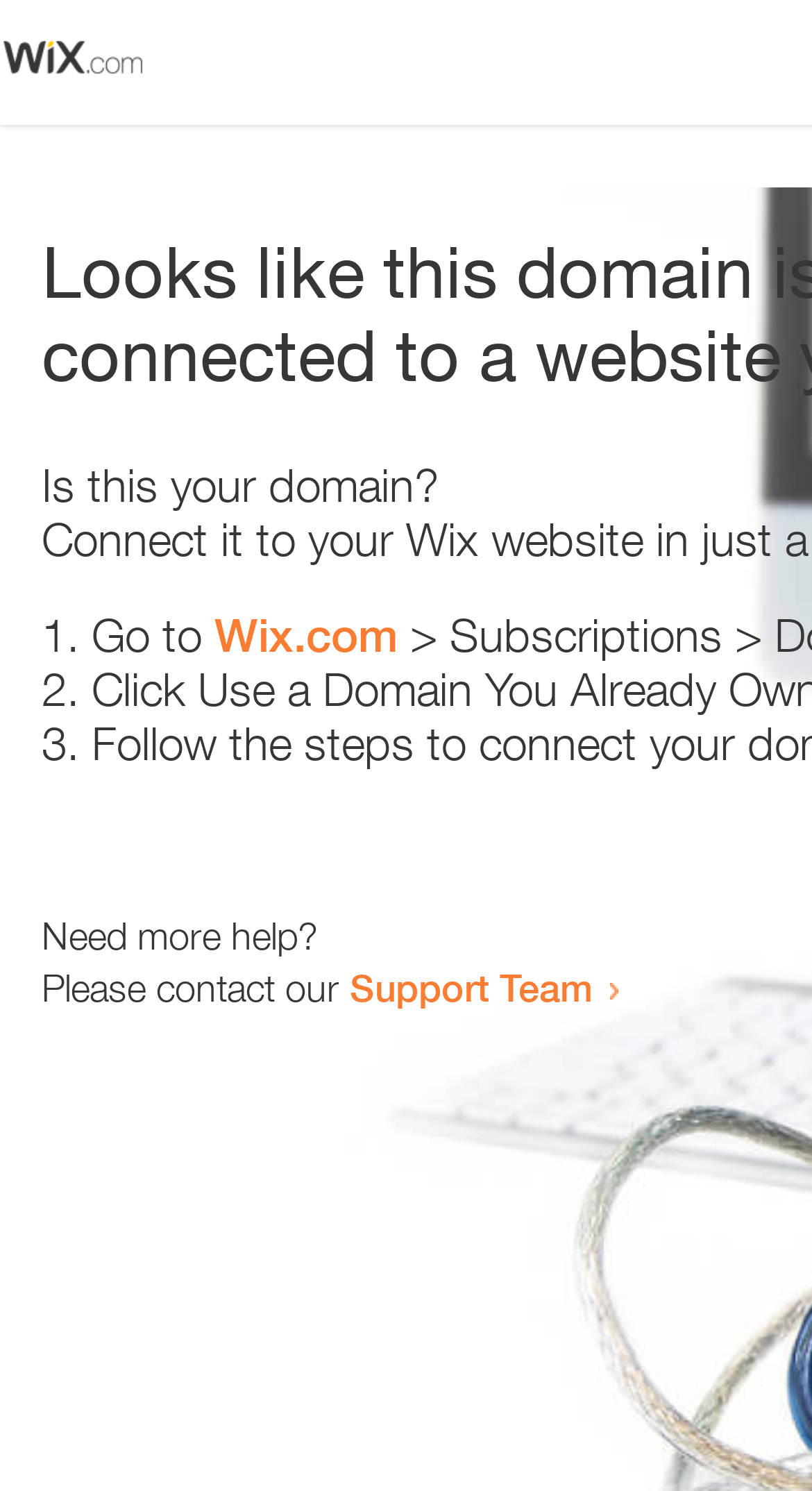Based on the image, give a detailed response to the question: What is the purpose of the webpage?

The webpage contains a message 'Is this your domain?' and provides steps to resolve the issue, which suggests that the purpose of the webpage is to help users resolve an error or issue related to their domain.